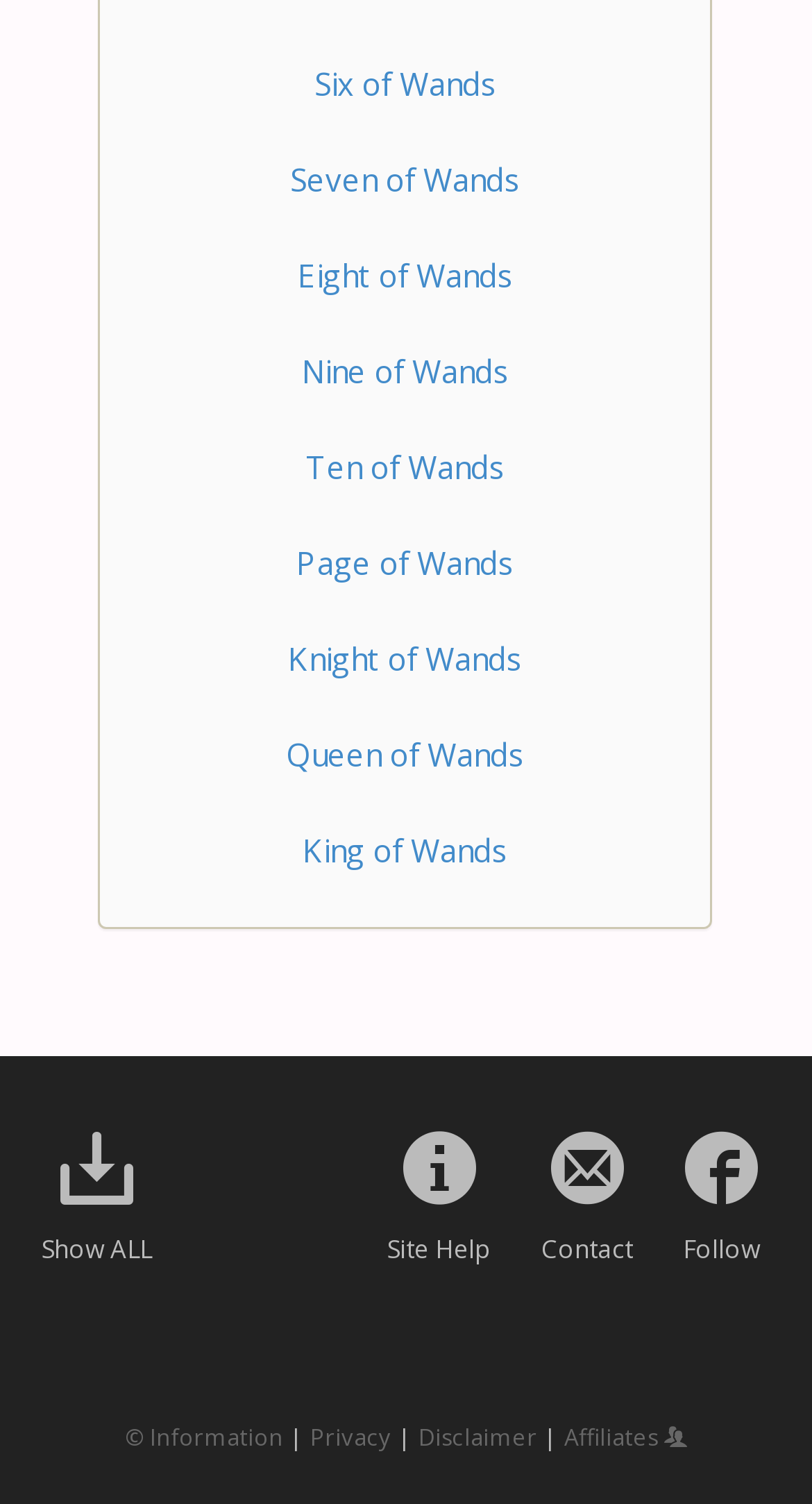How many links are there in the Wands suit?
Can you offer a detailed and complete answer to this question?

I counted the number of links with 'of Wands' in their text, and found that there are 10 links in total, ranging from 'Six of Wands' to 'King of Wands'.